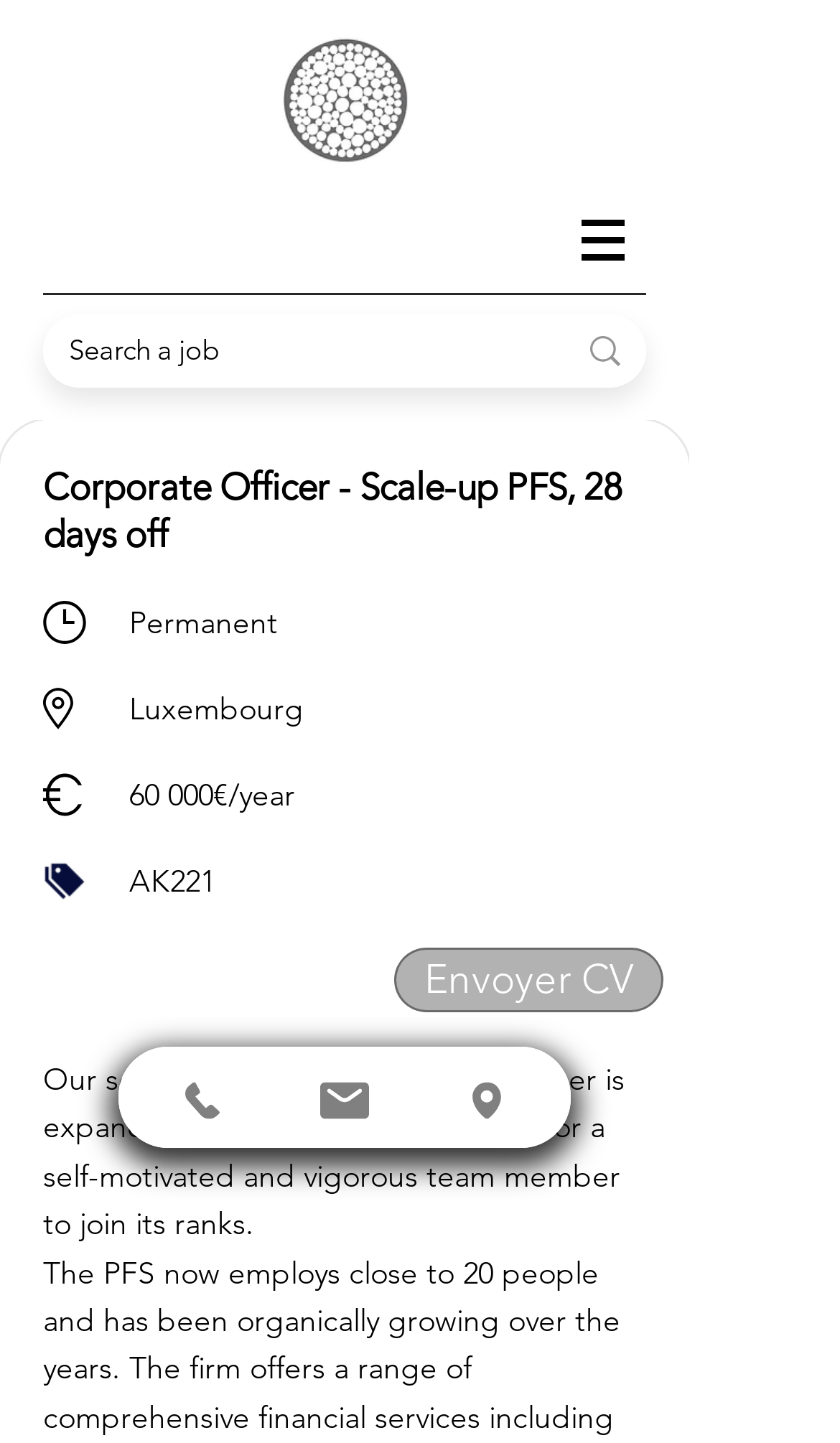How many days of leave are offered for the job?
Using the visual information, answer the question in a single word or phrase.

28 days